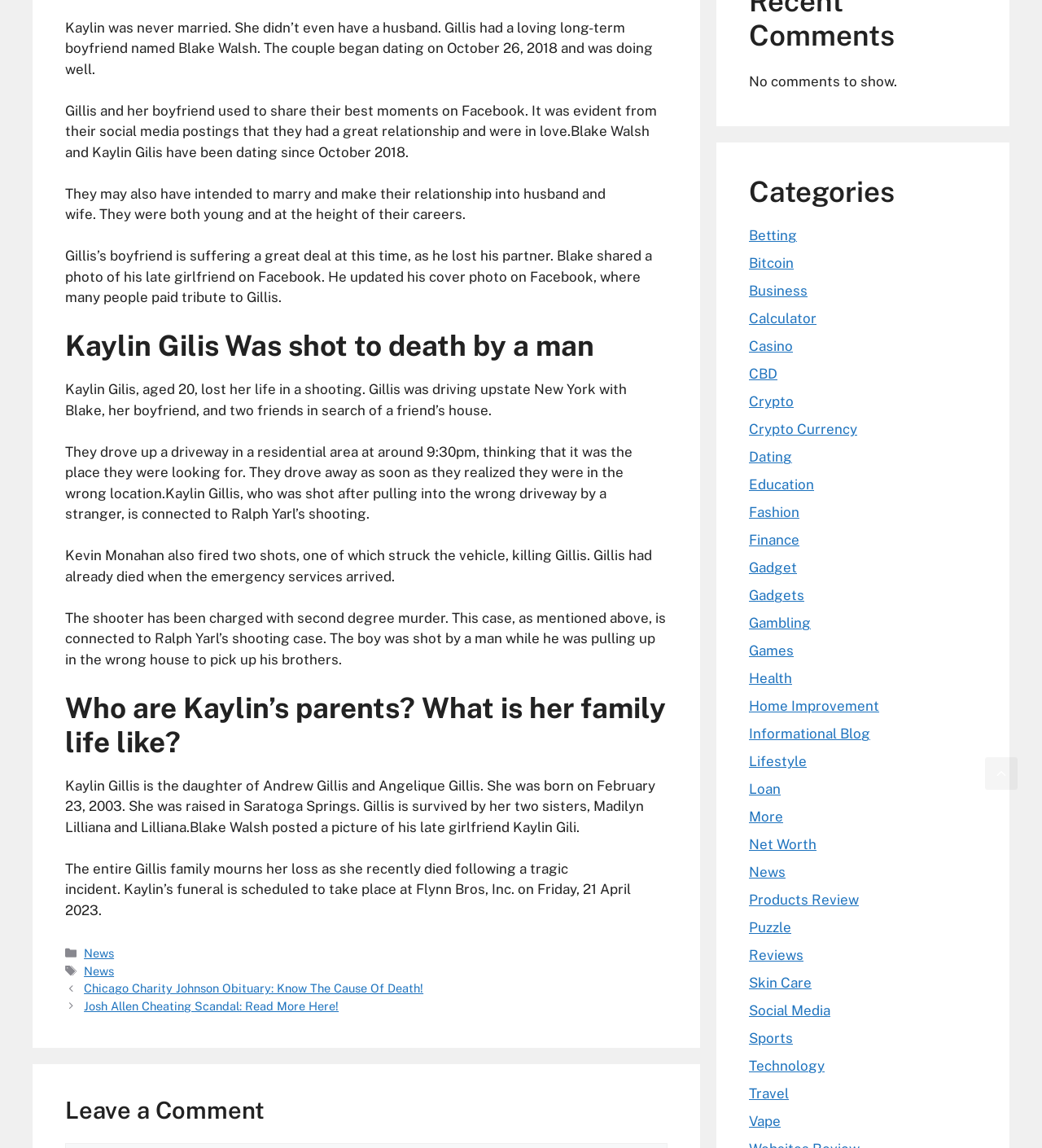Please identify the bounding box coordinates of the clickable area that will fulfill the following instruction: "Click on the 'Business' link". The coordinates should be in the format of four float numbers between 0 and 1, i.e., [left, top, right, bottom].

[0.719, 0.246, 0.775, 0.261]